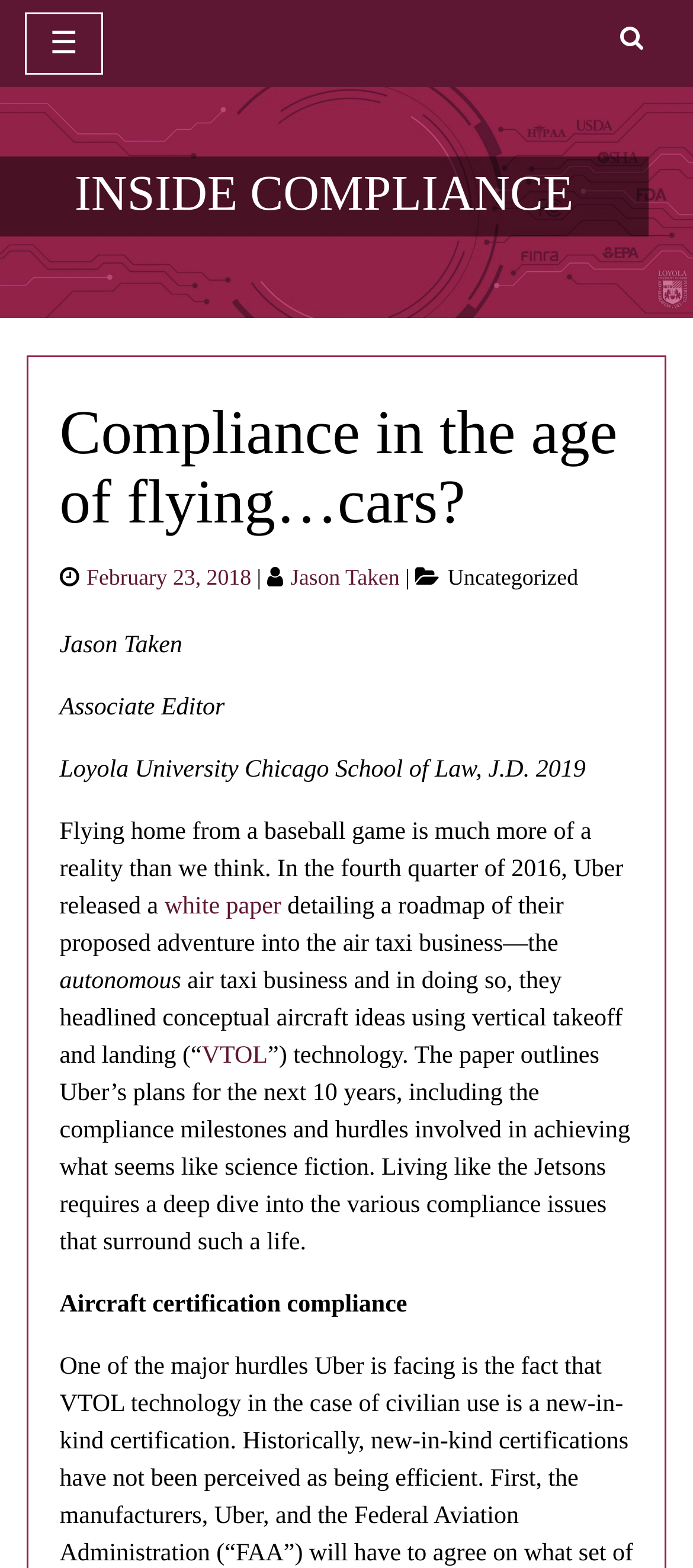Locate the UI element described as follows: "INSIDE COMPLIANCE". Return the bounding box coordinates as four float numbers between 0 and 1 in the order [left, top, right, bottom].

[0.108, 0.106, 0.828, 0.142]